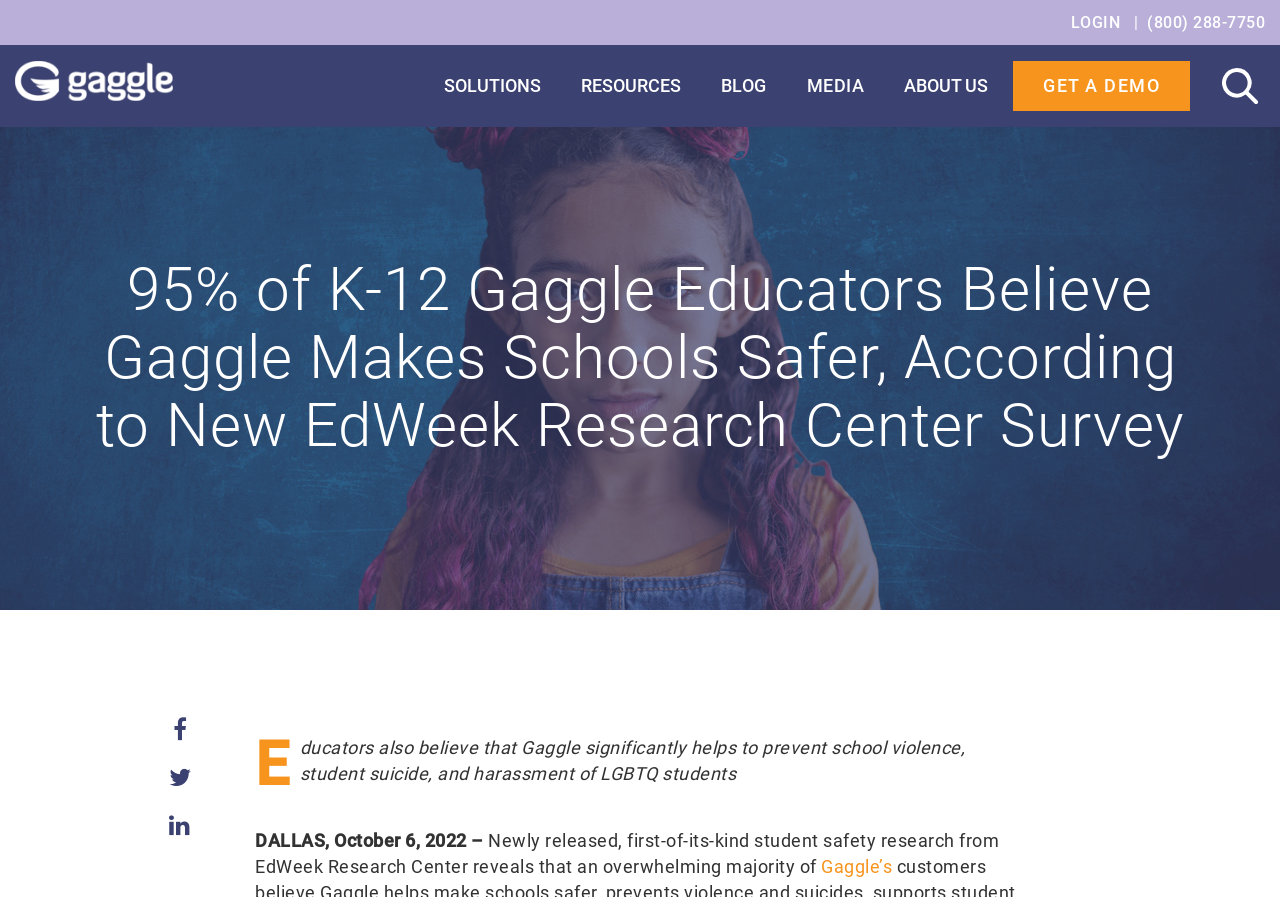Please determine the bounding box coordinates of the element's region to click for the following instruction: "Explore the SOLUTIONS page".

[0.335, 0.059, 0.434, 0.133]